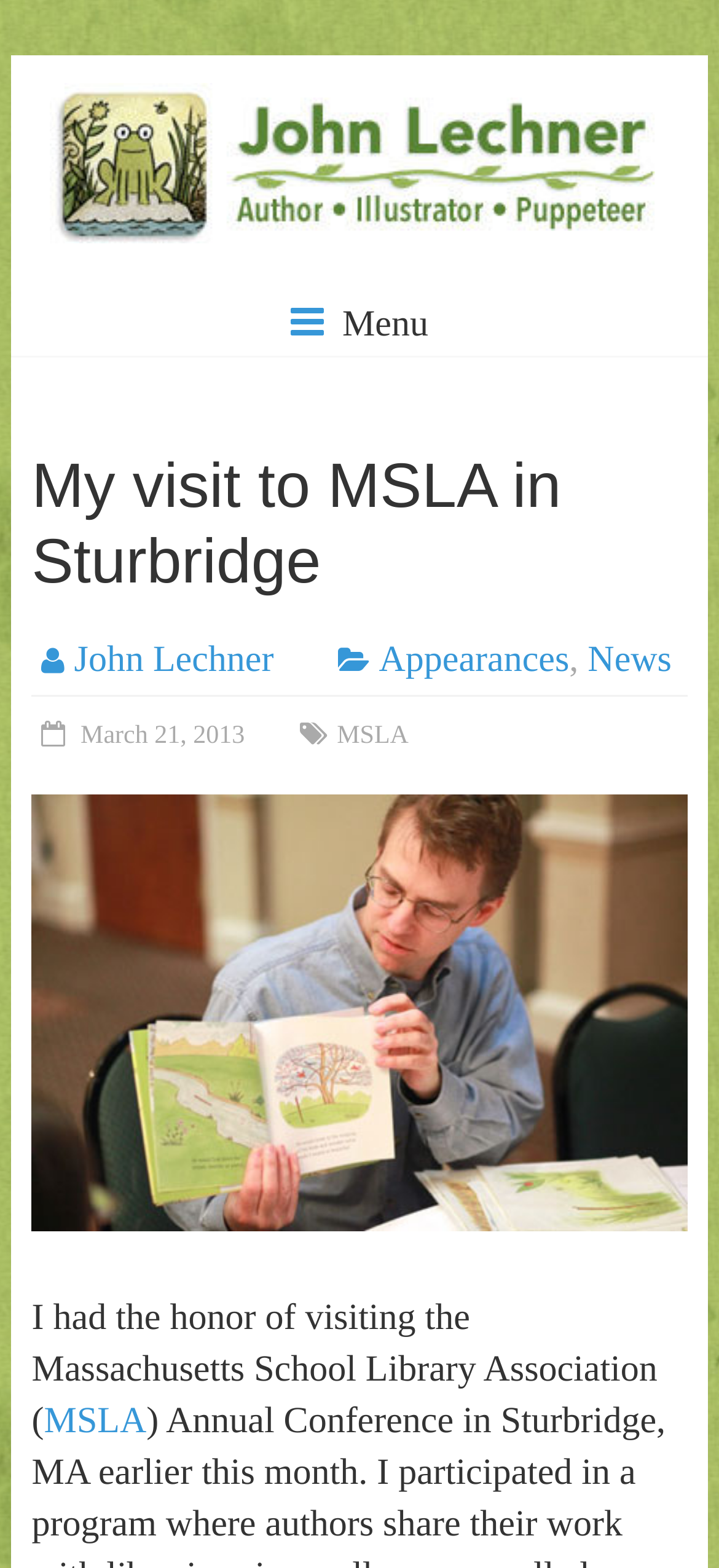Give an in-depth explanation of the webpage layout and content.

The webpage is about John Lechner's visit to the Massachusetts School Library Association (MSLA) in Sturbridge. At the top left corner, there is a "Skip to content" link. Below it, there is a link to John Lechner's profile, accompanied by an image of him. 

To the right of the profile link, there is a heading with John Lechner's name, followed by a link to his profile again and a text describing him as an "Artist and Storyteller". 

On the right side of the page, there is a menu section with links to "John Lechner", "Appearances", "News", and a date "March 21, 2013". Below the menu, there is a link to "MSLA". 

The main content of the page is an article about John Lechner's visit to MSLA, which is accompanied by an image of him reading "The Clever Stick". The article starts with the sentence "I had the honor of visiting the Massachusetts School Library Association..." and includes a link to MSLA within the text.